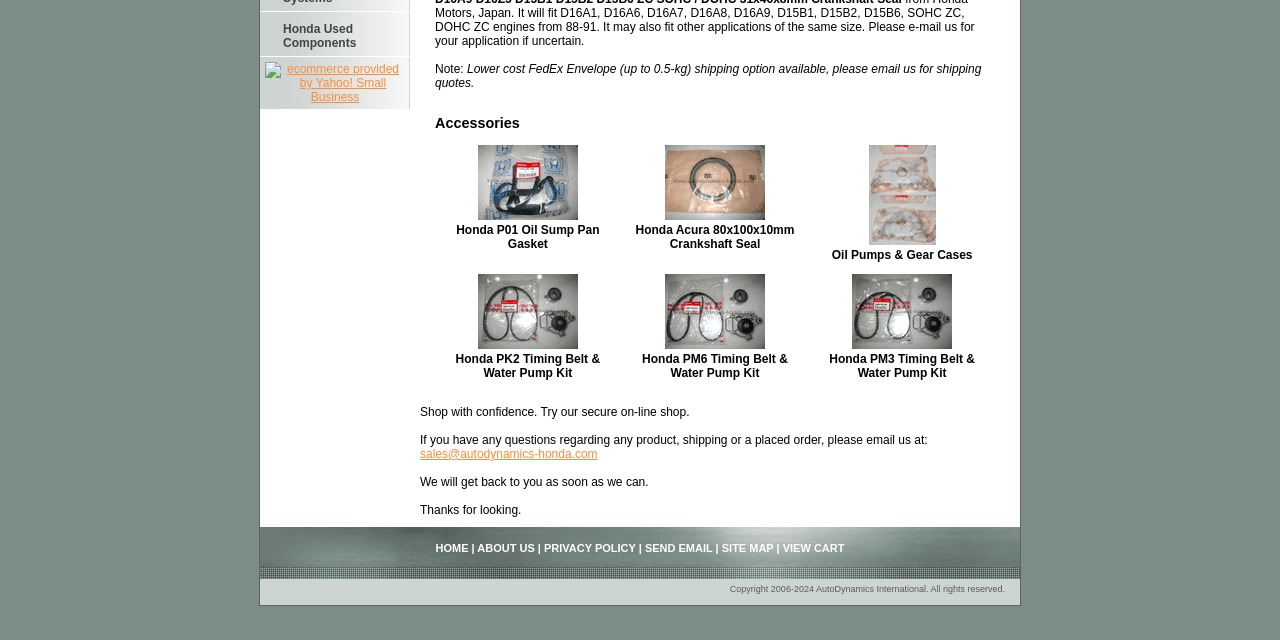Extract the bounding box for the UI element that matches this description: "site map".

[0.564, 0.847, 0.604, 0.865]